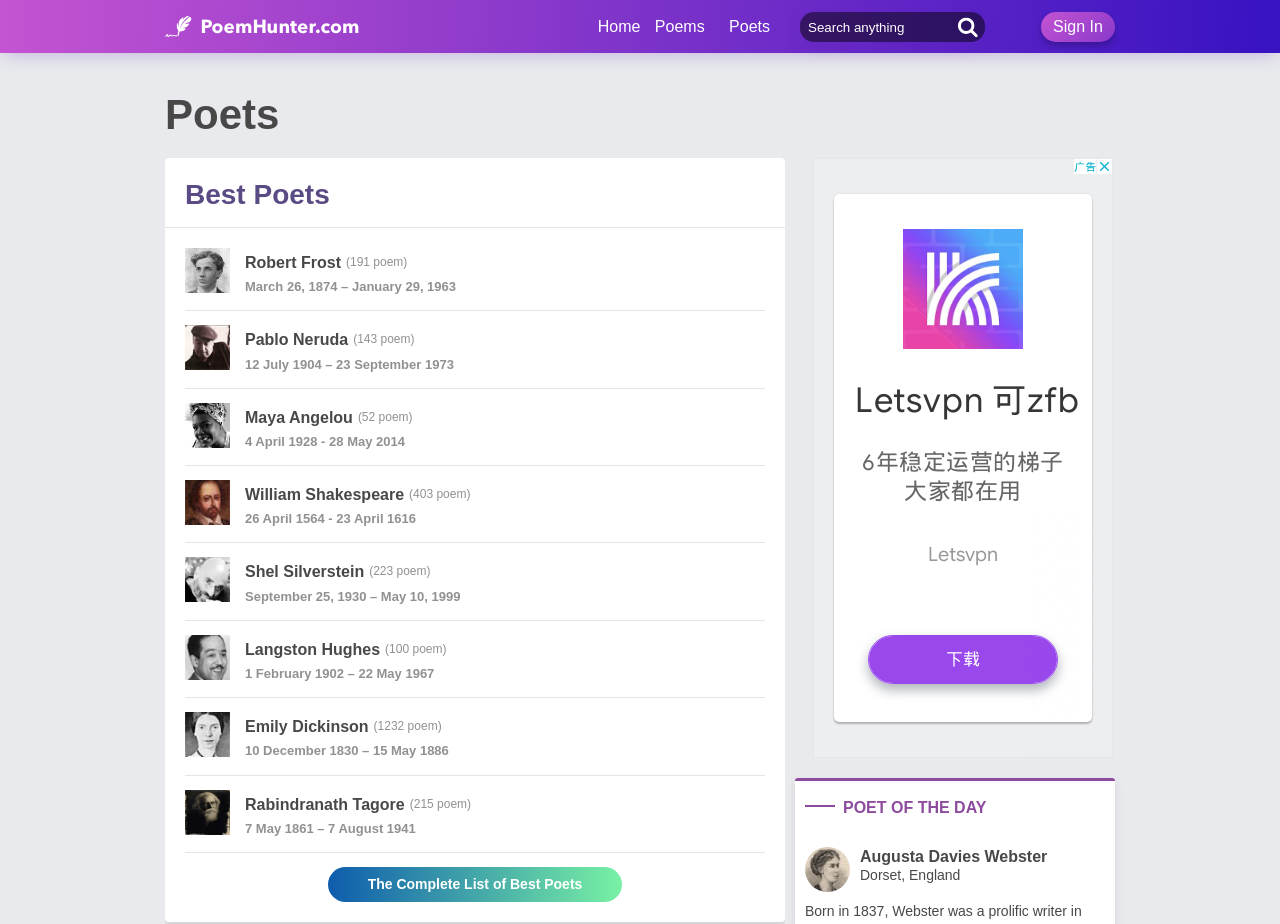What is the name of the poet of the day?
Give a one-word or short-phrase answer derived from the screenshot.

Not specified